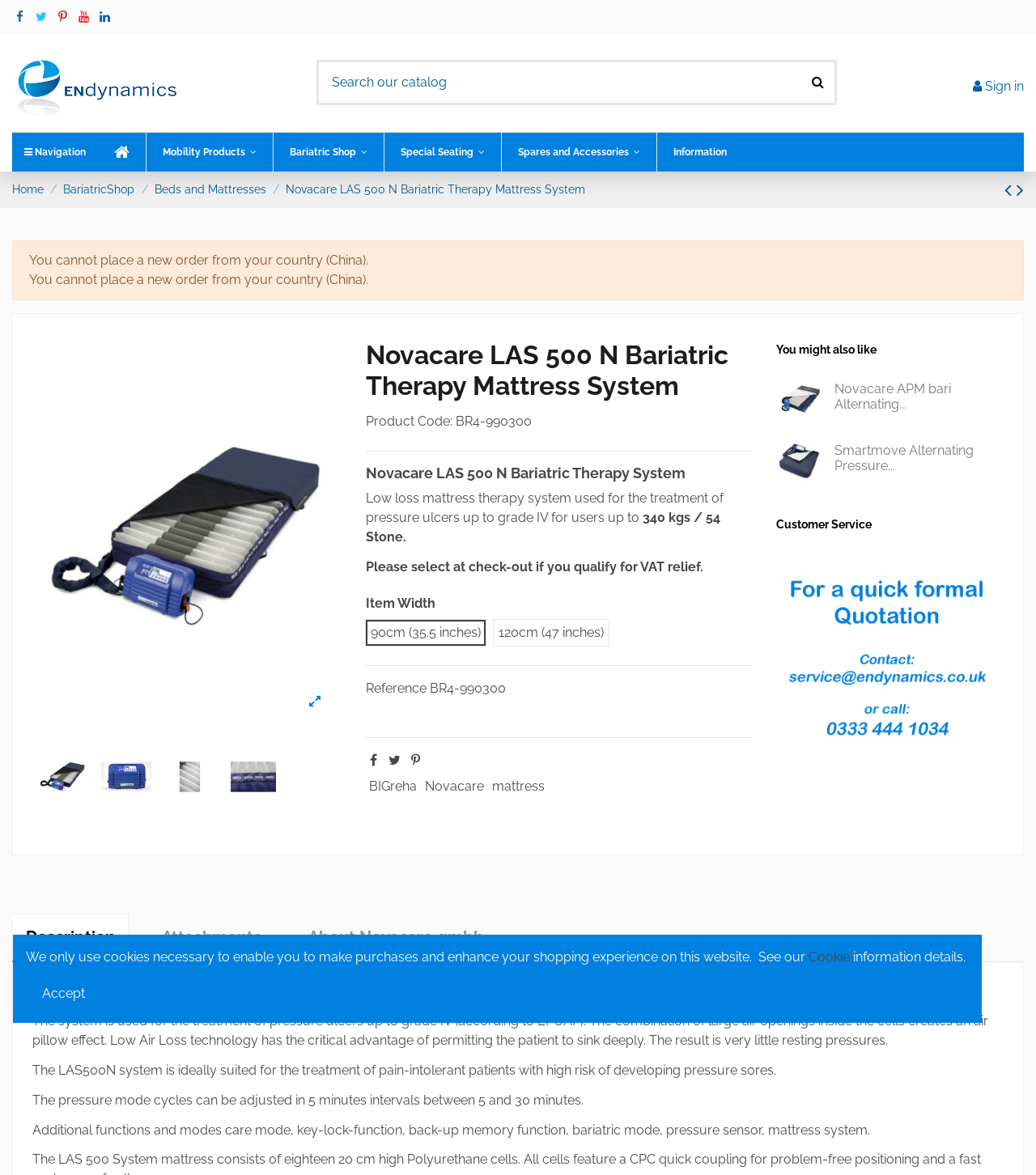Using the details in the image, give a detailed response to the question below:
What is the maximum weight capacity of the Novacare LAS 500 N Bariatric Therapy Mattress System?

The maximum weight capacity is mentioned in the product description as 'users up to 340 kgs / 54 Stone'.